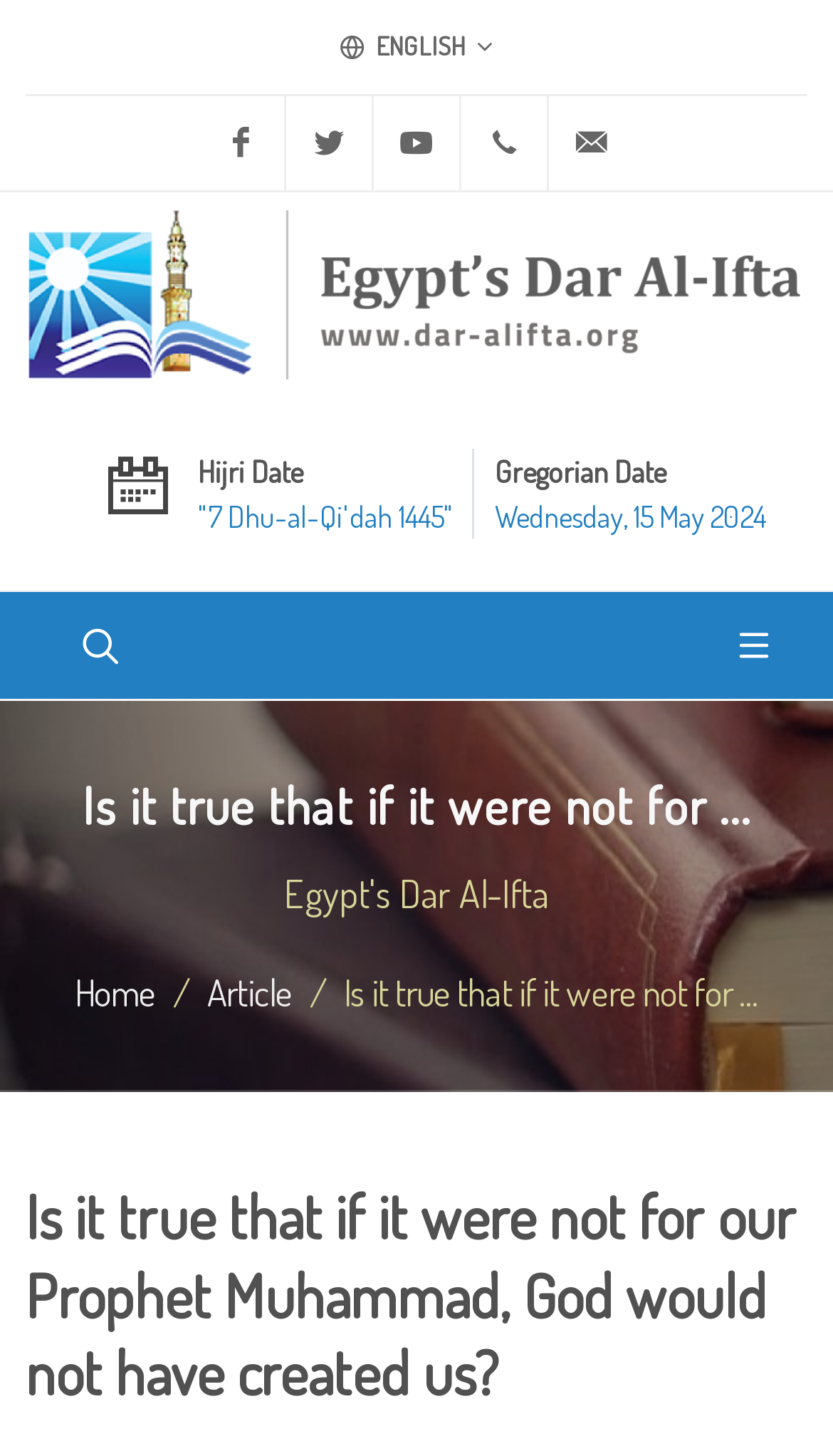Please provide a comprehensive answer to the question below using the information from the image: How many social media links are there?

I counted the number of social media links by looking at the top section of the webpage, which includes links to Facebook, Twitter, Youtube, and an unknown platform represented by a '+' symbol, totaling 4 links.